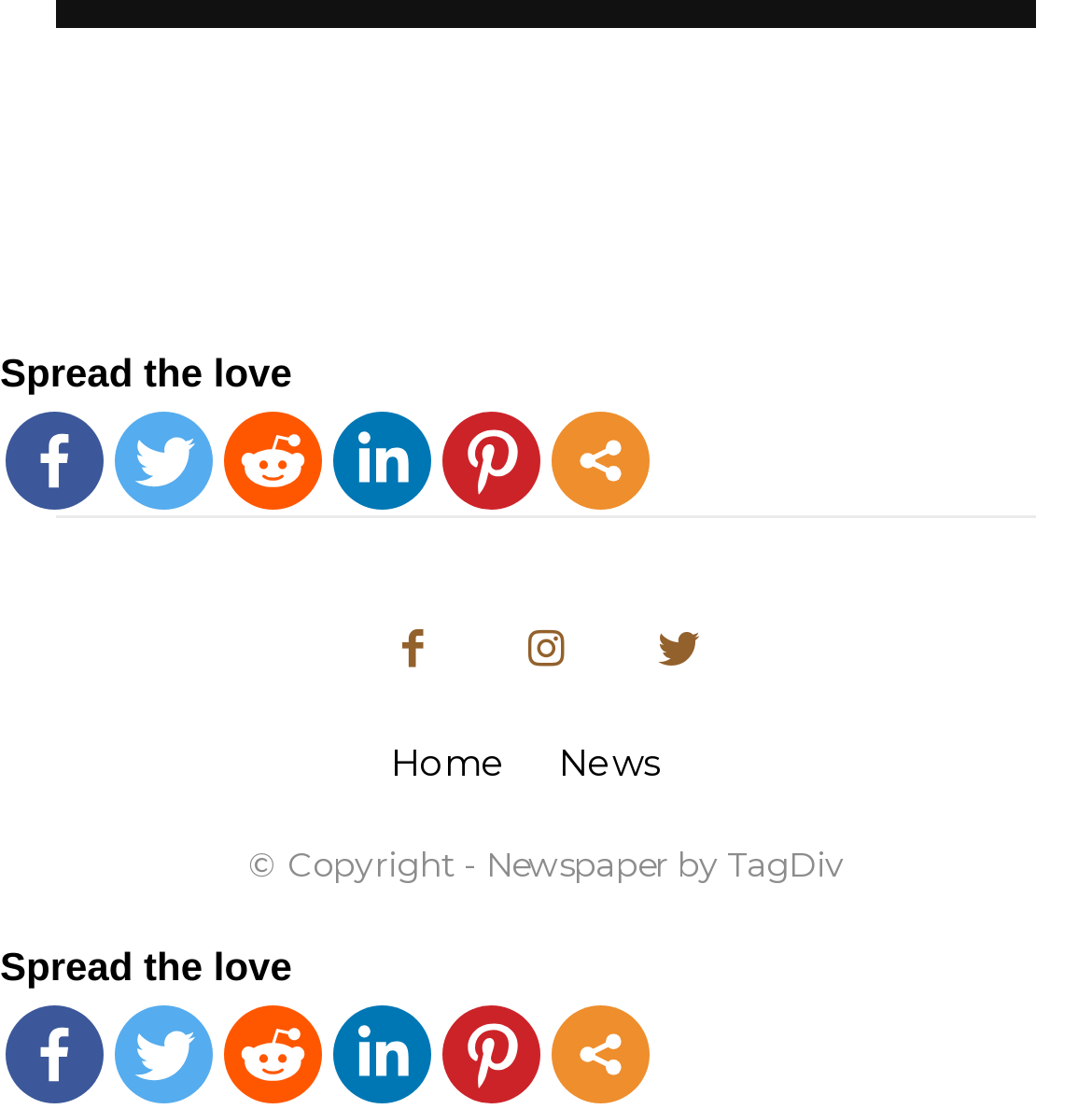Could you specify the bounding box coordinates for the clickable section to complete the following instruction: "Click on News"?

[0.512, 0.667, 0.604, 0.707]